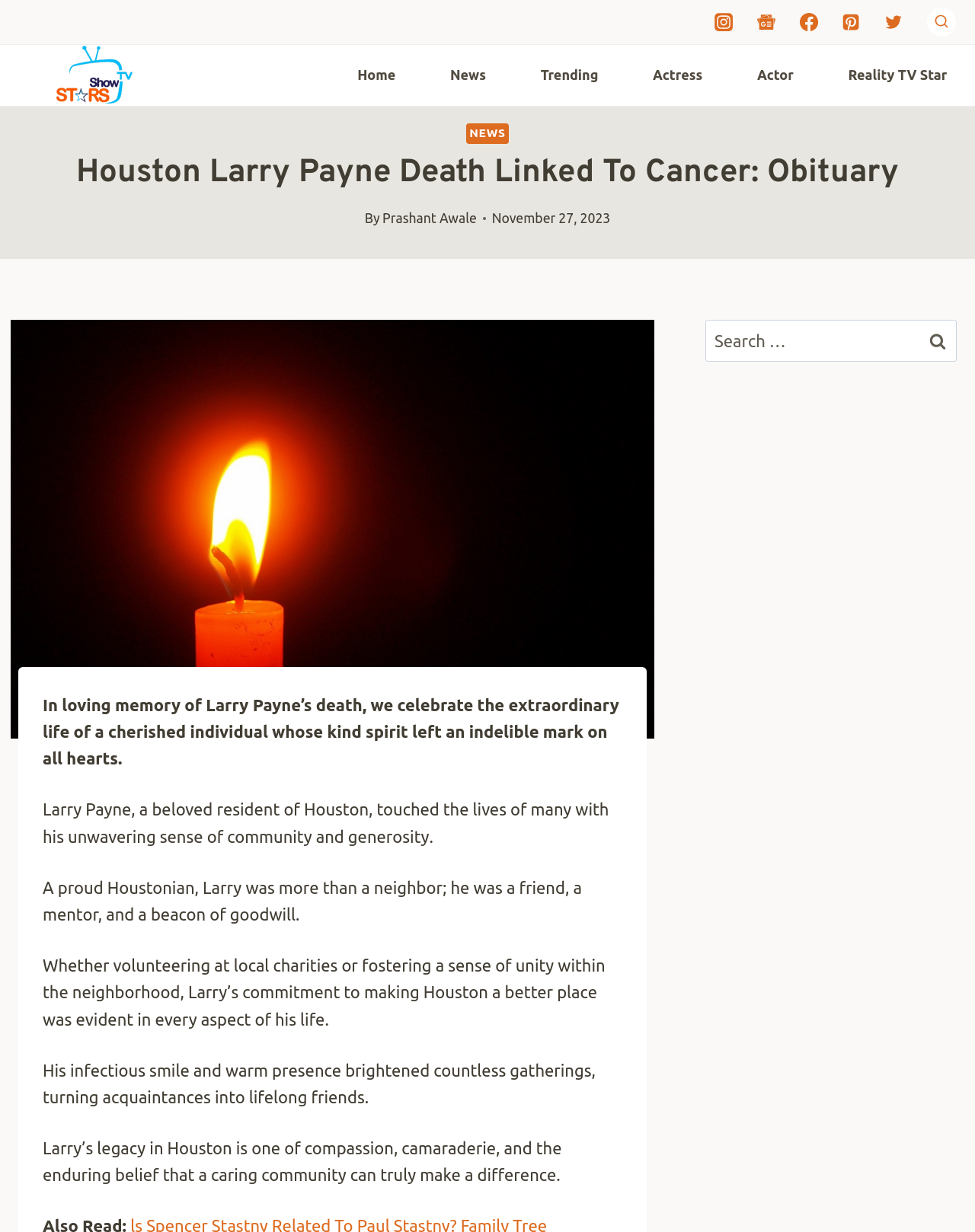Utilize the details in the image to thoroughly answer the following question: What social media platforms are linked to the website?

The social media platforms linked to the website are indicated by the presence of their logos at the top of the page, which are Instagram, Facebook, Pinterest, and Twitter.